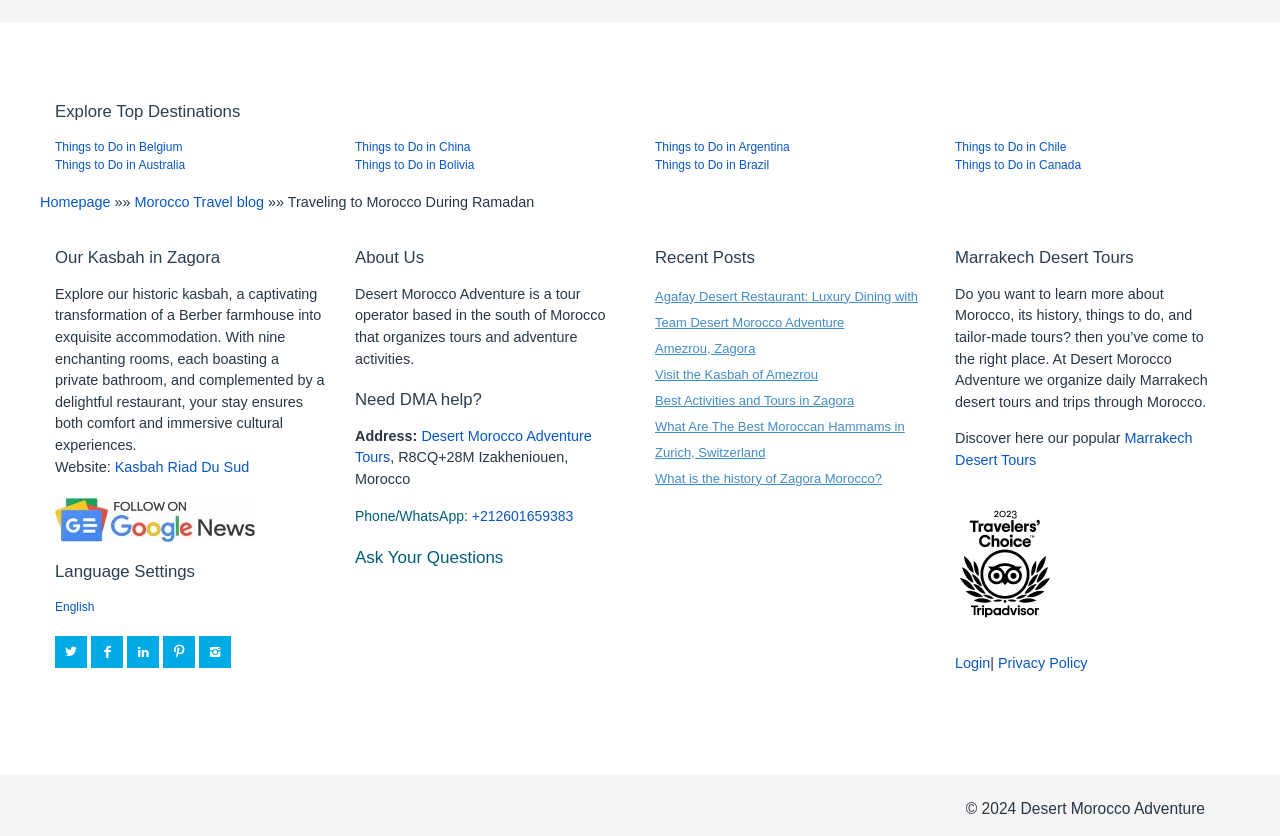Give the bounding box coordinates for the element described as: "Things to Do in Brazil".

[0.512, 0.188, 0.601, 0.205]